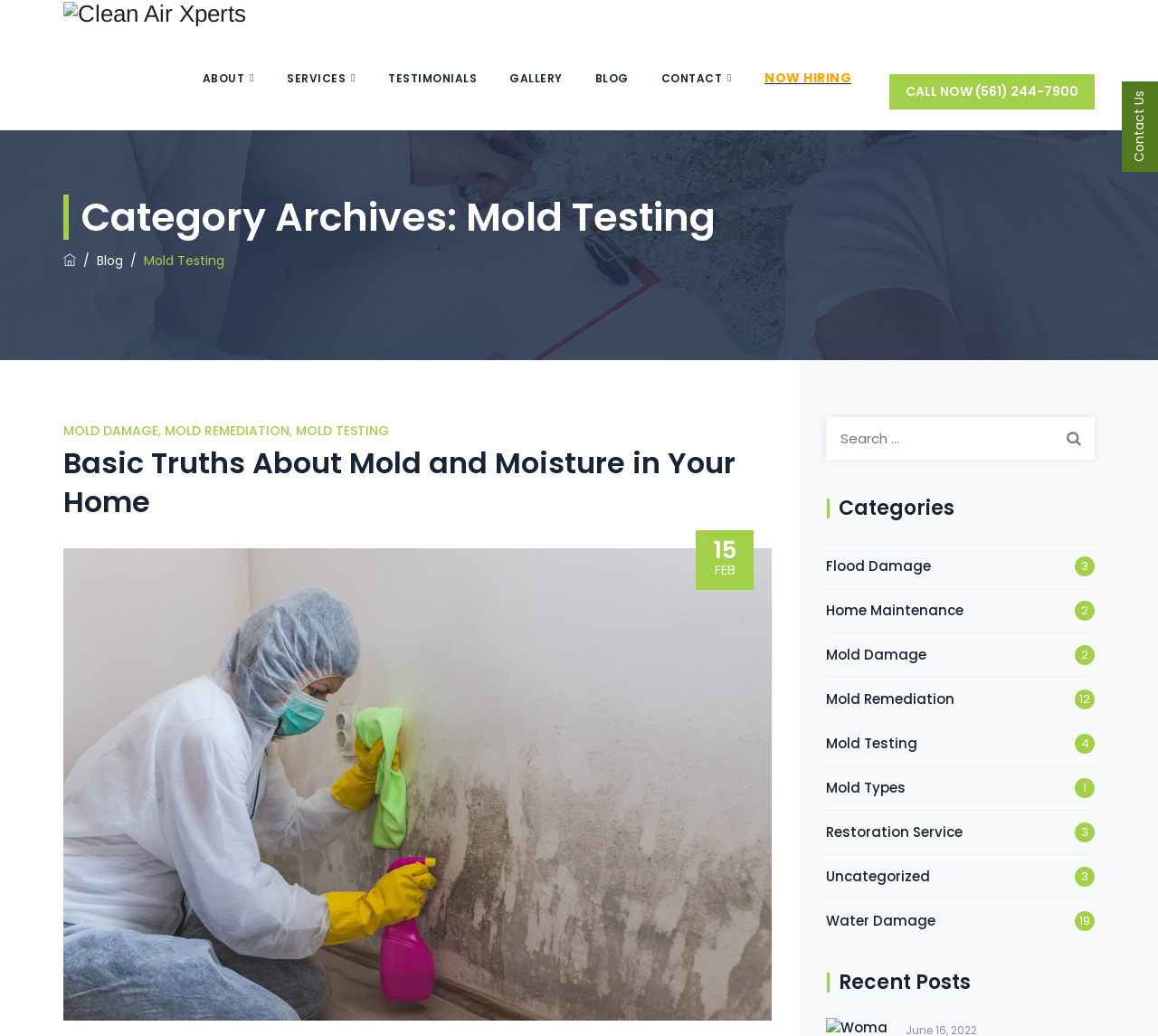What is the name of the company?
Answer the question with as much detail as you can, using the image as a reference.

The company name can be found in the top-left corner of the webpage, where the logo is located. The image with the text 'Clean Air Xperts' is a link, indicating that it is the company's name.